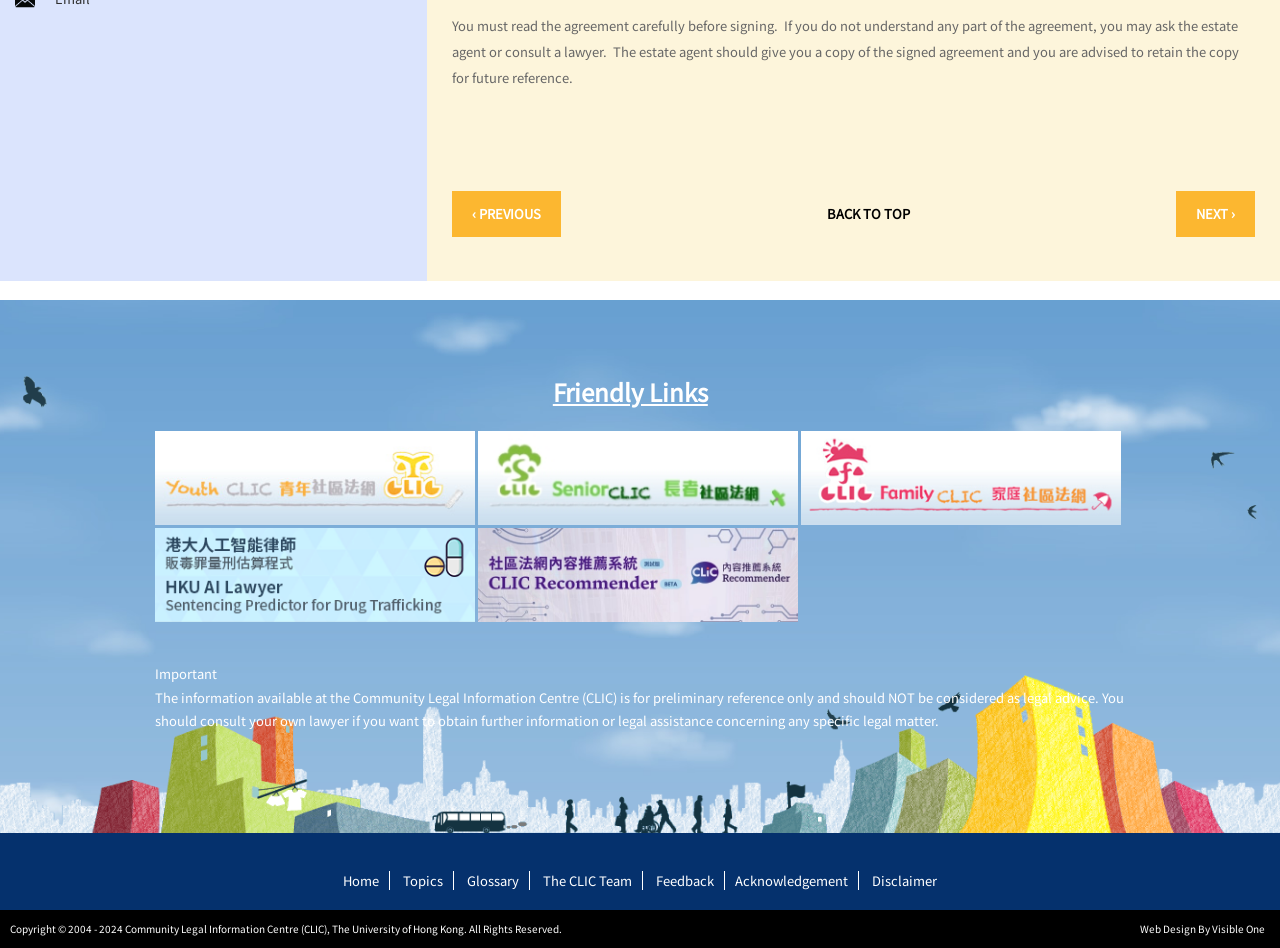Bounding box coordinates are specified in the format (top-left x, top-left y, bottom-right x, bottom-right y). All values are floating point numbers bounded between 0 and 1. Please provide the bounding box coordinate of the region this sentence describes: Feedback

[0.505, 0.918, 0.566, 0.938]